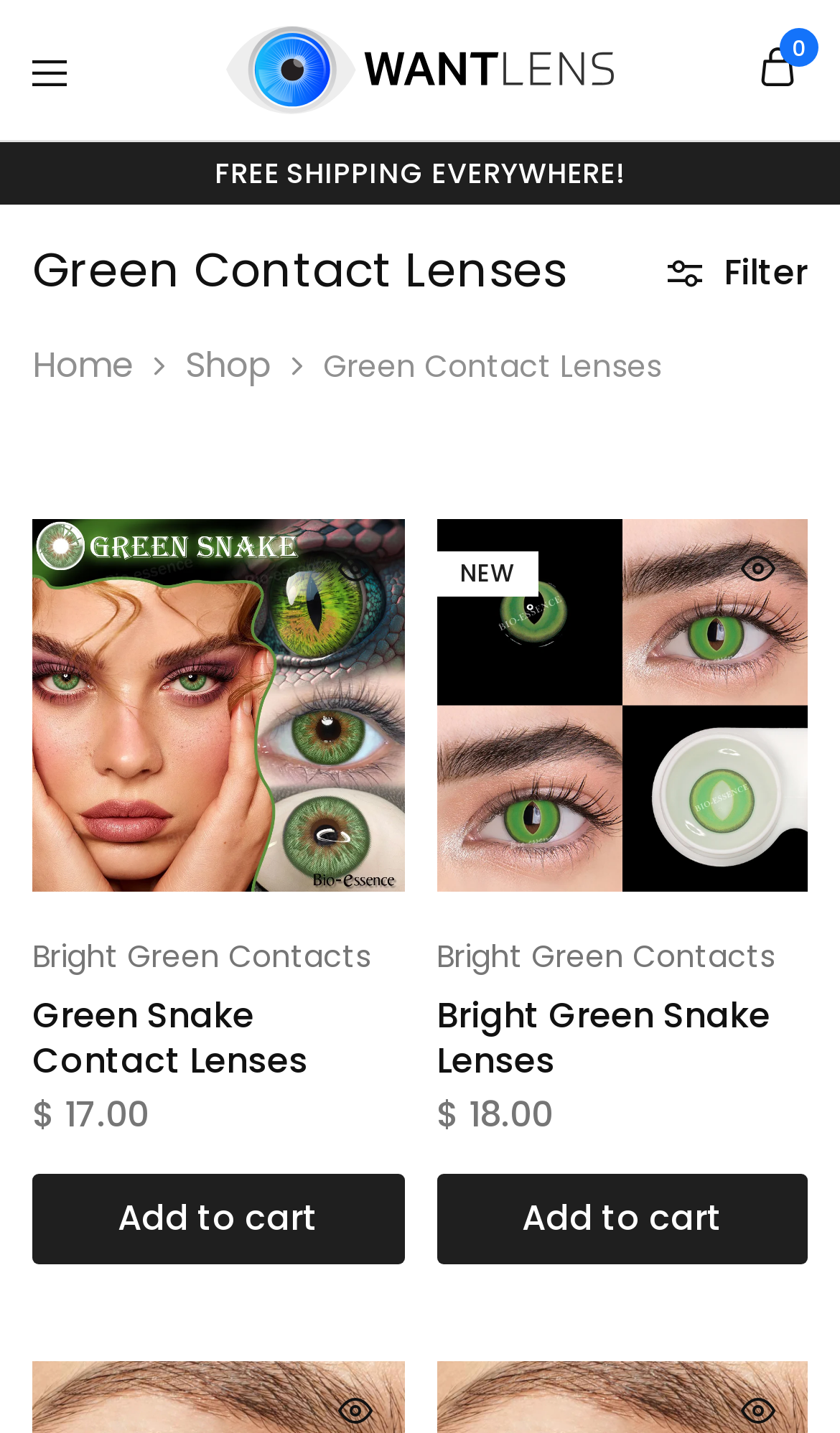Is there a 'Filter' option on the page?
Using the image as a reference, answer the question with a short word or phrase.

Yes